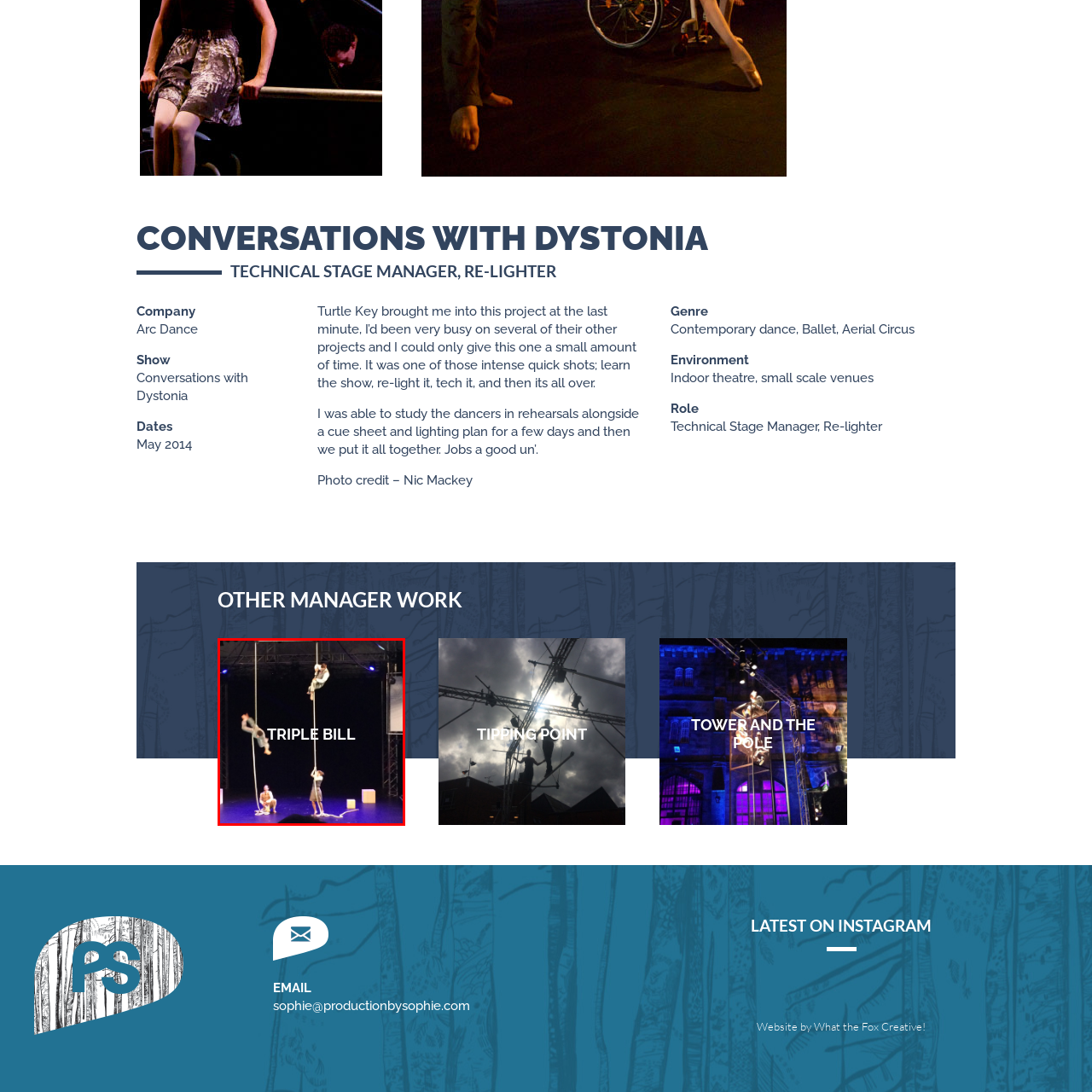What type of attire are the performers wearing?
Examine the area marked by the red bounding box and respond with a one-word or short phrase answer.

Casual